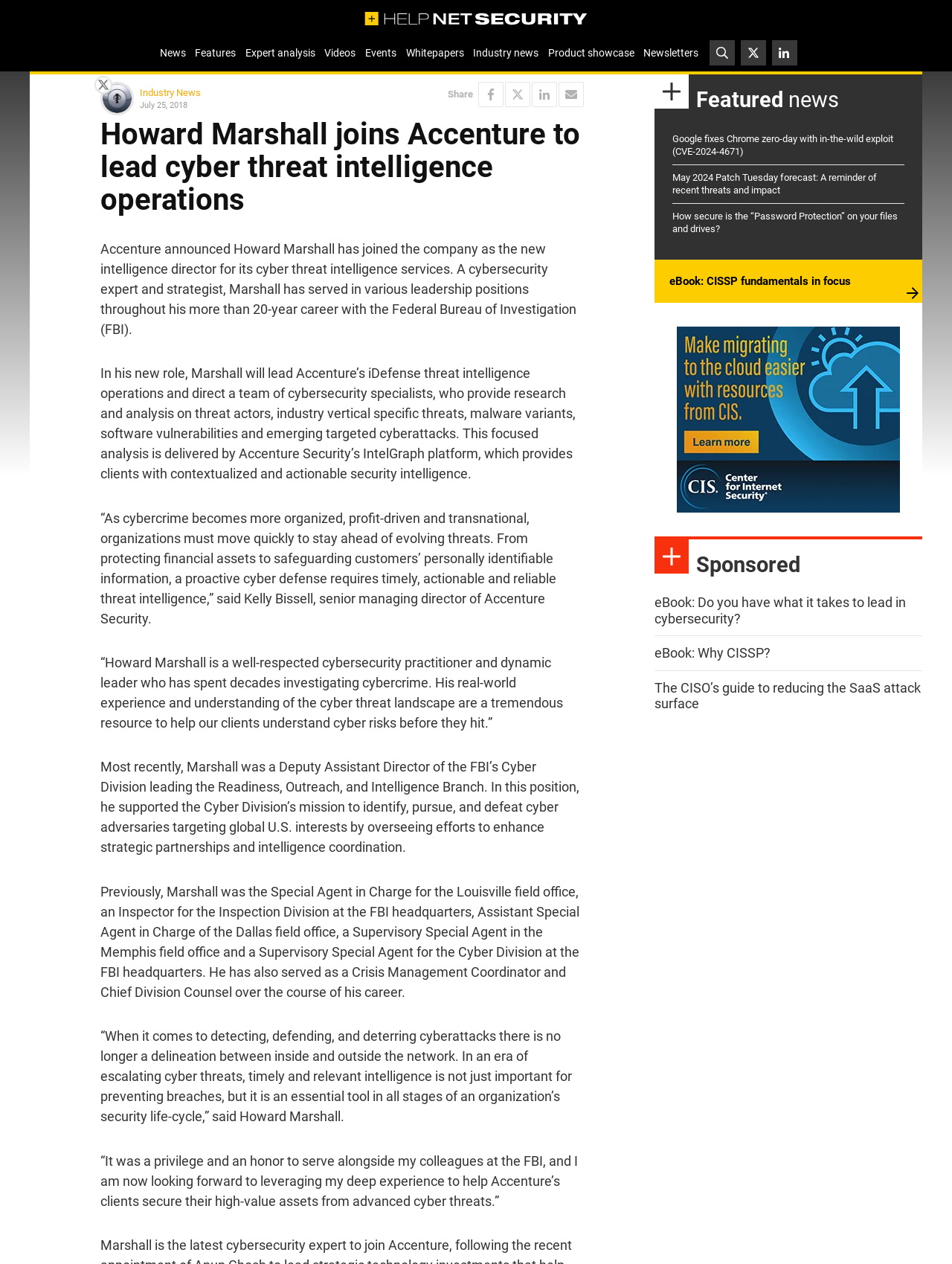Describe the webpage meticulously, covering all significant aspects.

The webpage is about Howard Marshall joining Accenture to lead cyber threat intelligence operations. At the top, there is a link to "Help Net Security" with an accompanying image. Below this, there are several links to different sections of the website, including "News", "Features", "Expert analysis", and more.

The main content of the webpage is an article about Howard Marshall's new role at Accenture. The article is divided into several paragraphs, with headings and static text describing Marshall's background and experience in cybersecurity. There are also quotes from Marshall and Kelly Bissell, senior managing director of Accenture Security, discussing the importance of threat intelligence in cybersecurity.

To the right of the article, there are several links to share the article on social media platforms, including Facebook, Twitter, and LinkedIn. Below the article, there is a section titled "Featured news" with an image and several links to other news articles.

At the bottom of the webpage, there is a footer section with links to eBooks and other sponsored content. There are also several images and links to other articles and resources related to cybersecurity.